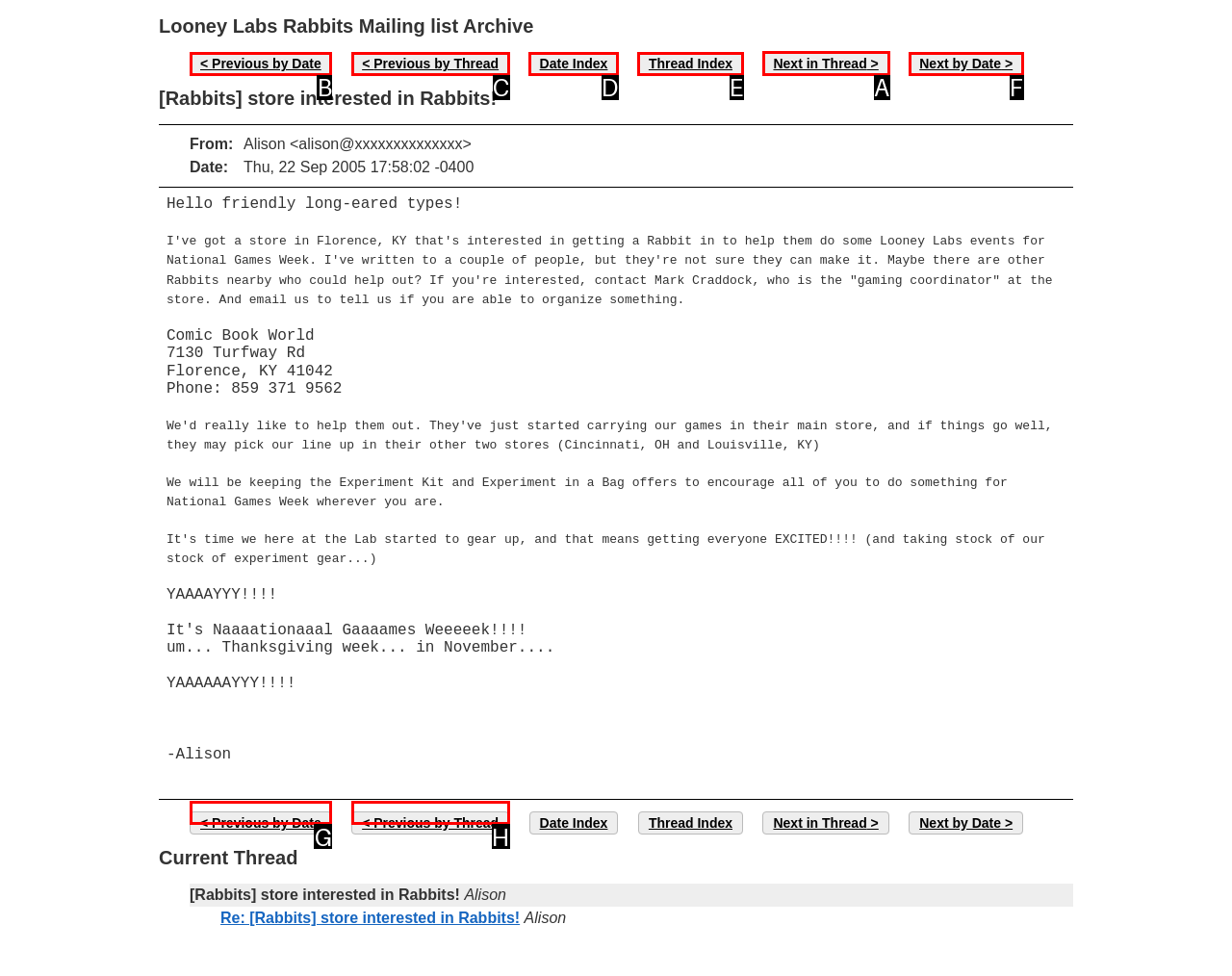Point out the HTML element I should click to achieve the following task: View next thread Provide the letter of the selected option from the choices.

A